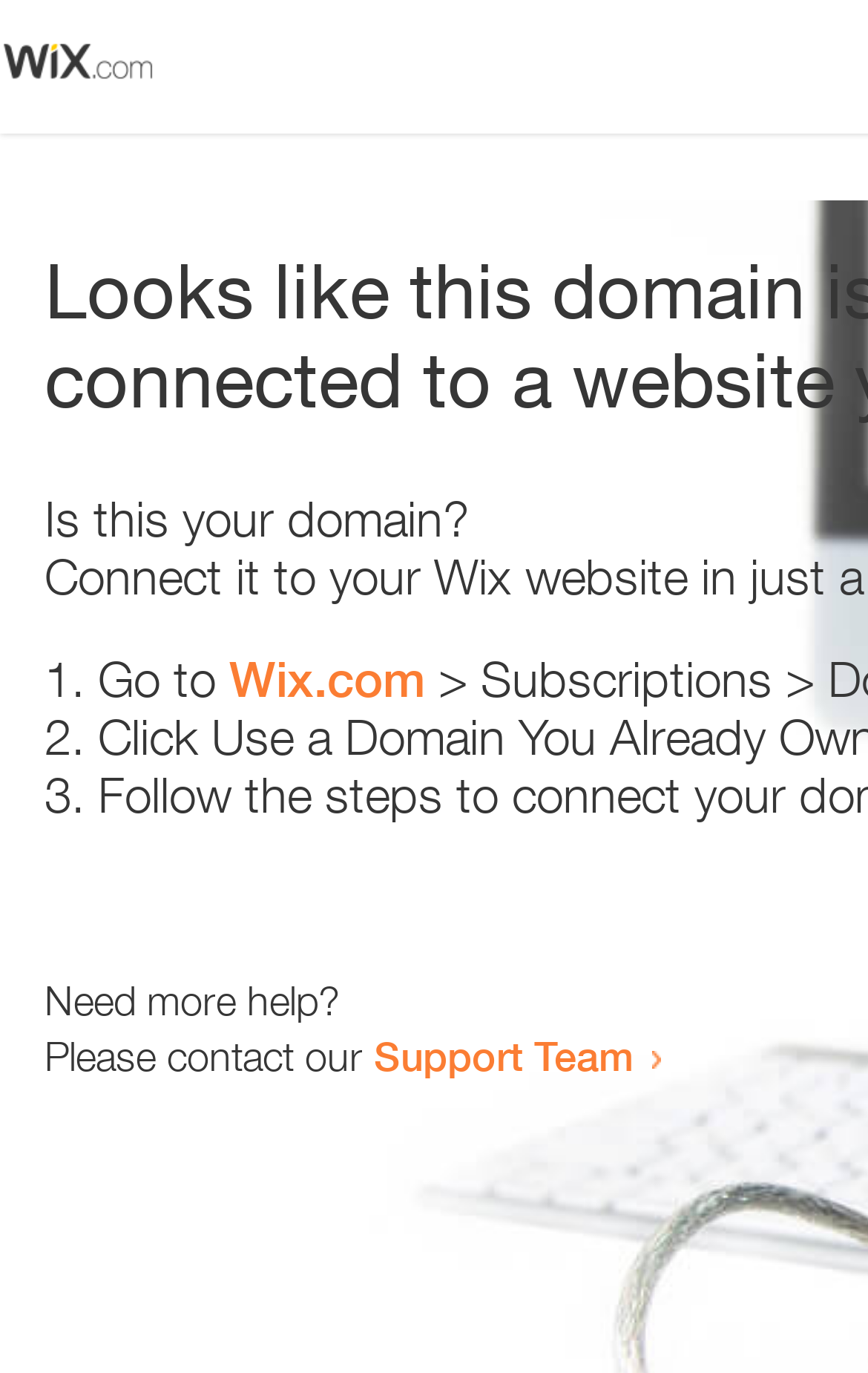Give the bounding box coordinates for this UI element: "Menu". The coordinates should be four float numbers between 0 and 1, arranged as [left, top, right, bottom].

None